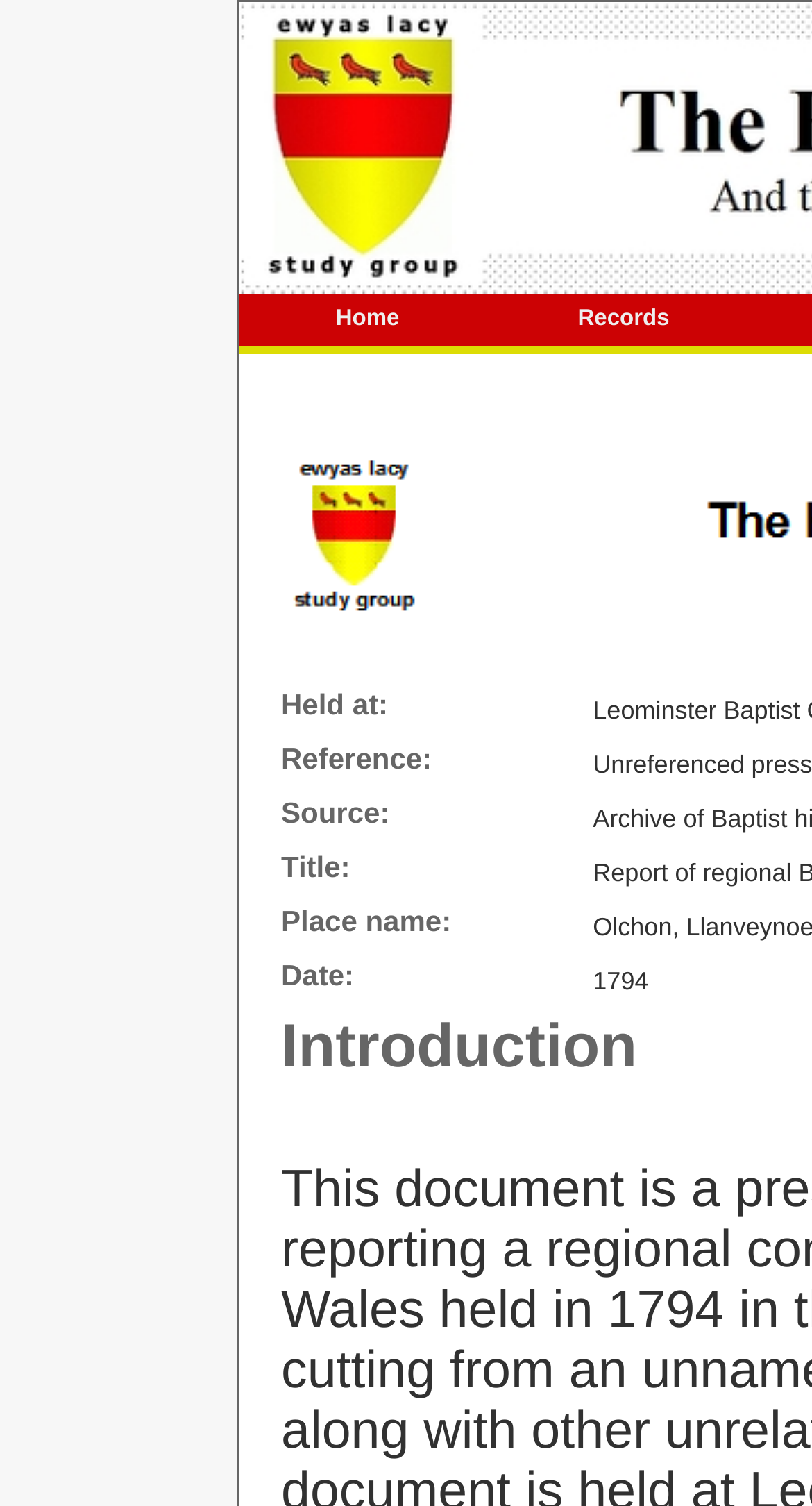Use a single word or phrase to answer this question: 
What is the first field in the table?

Held at: